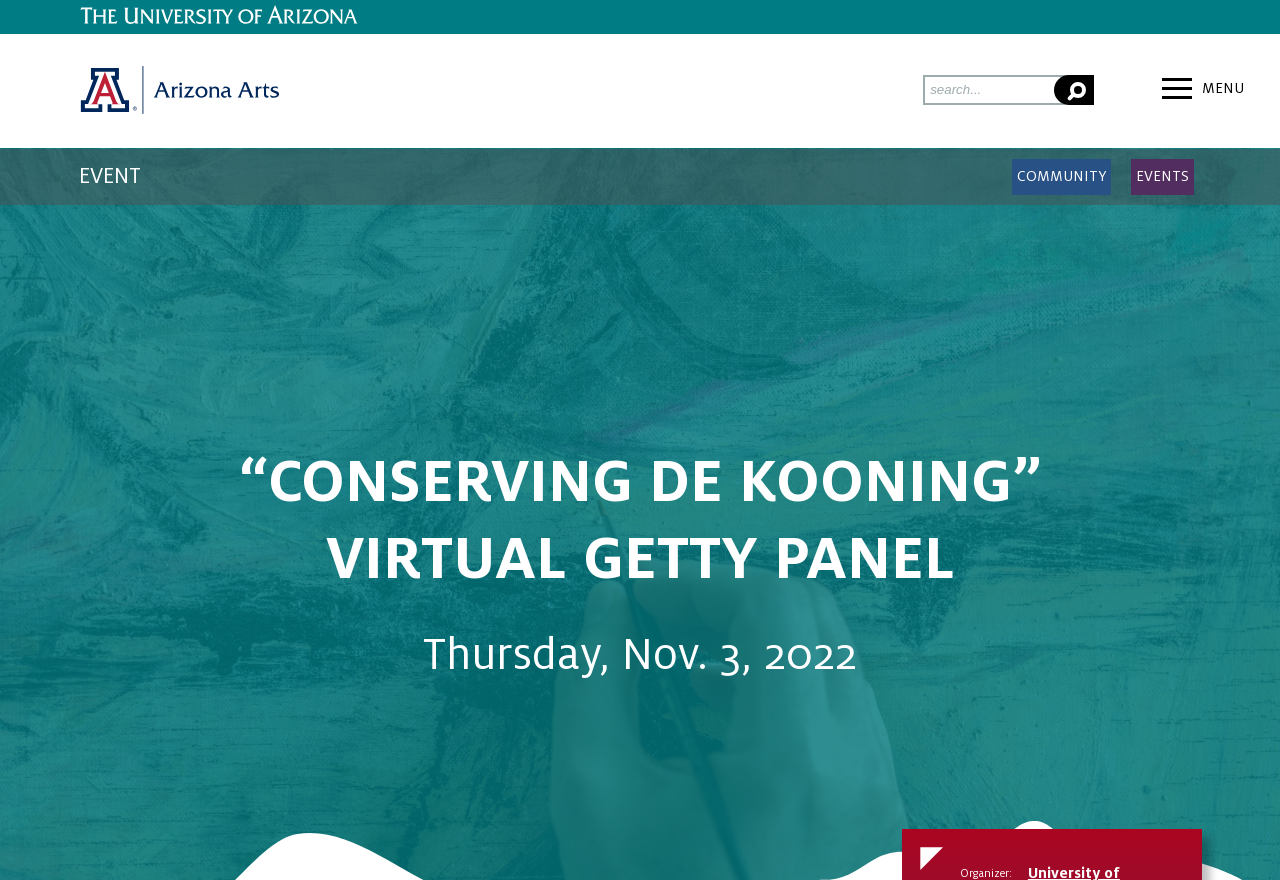What is the date of the event?
Refer to the image and respond with a one-word or short-phrase answer.

Thursday, Nov. 3, 2022